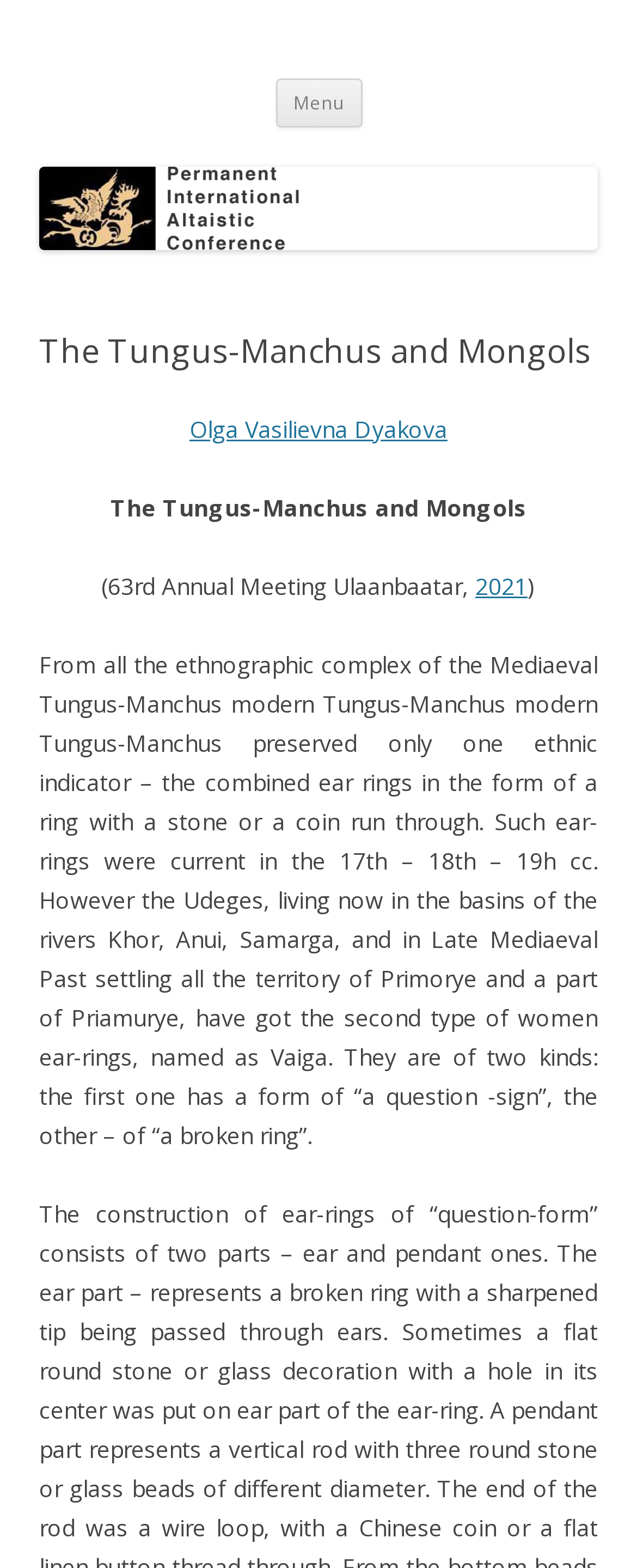Write an extensive caption that covers every aspect of the webpage.

The webpage is about the 63rd Annual Meeting of the Permanent International Altaistic Conference in Ulaanbaatar, 2021, featuring a presentation by Olga Vasilievna Dyakova on the Tungus-Manchus and Mongols. 

At the top of the page, there is a heading that reads "Permanent International Altaistic Conference" with a link to the same title. Below this, there is a smaller heading "PIAC" and a button labeled "Menu". To the right of these elements, there is a link that says "Skip to content". 

Further down, there is a large image with a header that contains the title "The Tungus-Manchus and Mongols" and a link to the presenter's name, Olga Vasilievna Dyakova. Below this, there is a paragraph of text that describes the content of the presentation, which discusses the ethnographic complex of the Mediaeval Tungus-Manchus and their preserved ethnic indicators, specifically the combined ear rings. The text is divided into several sections, with some parts highlighted in separate lines, such as the dates "2021" and the descriptions of the ear-rings.